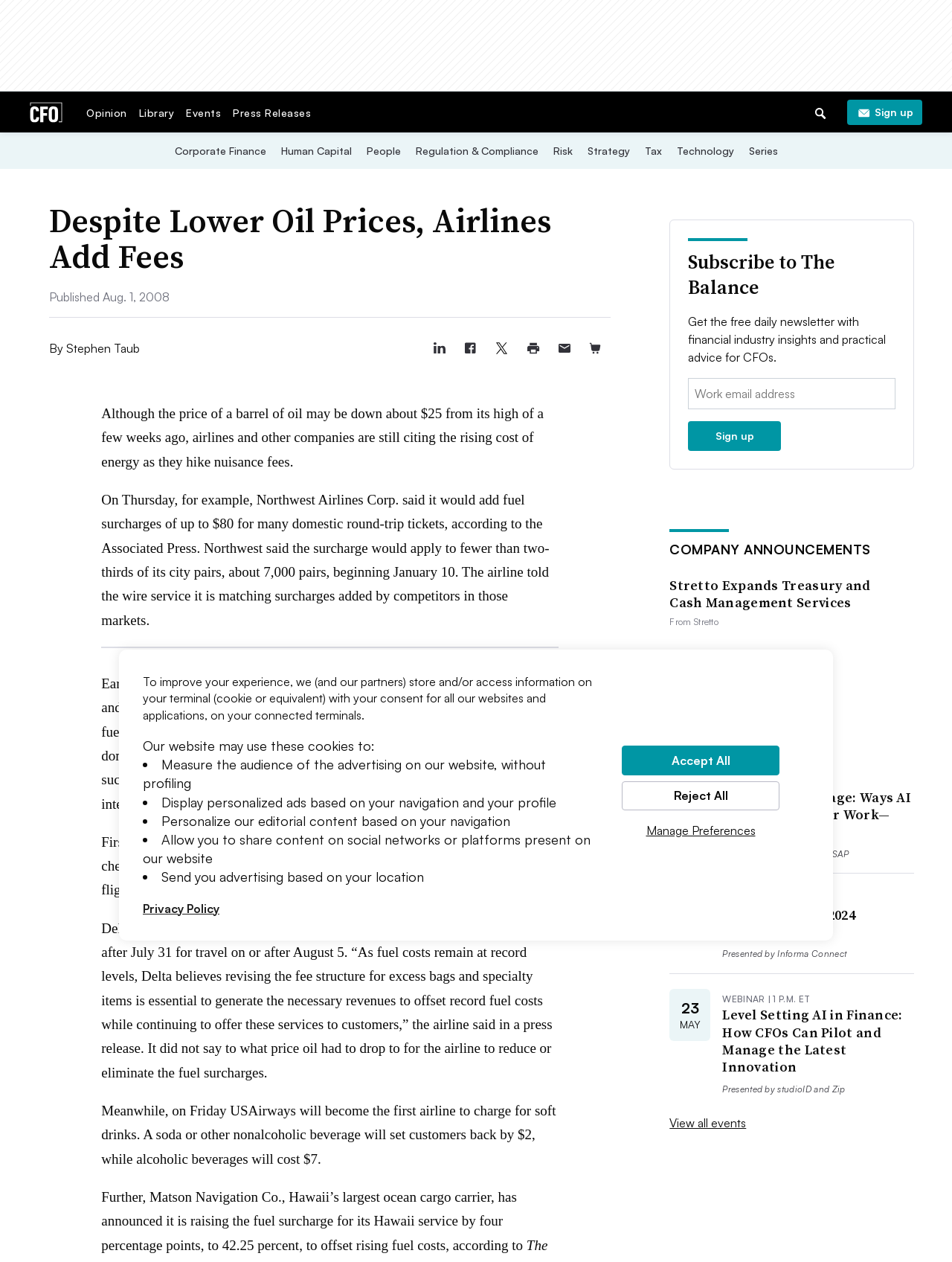Locate the bounding box coordinates of the element that needs to be clicked to carry out the instruction: "Go to Corporate Finance page". The coordinates should be given as four float numbers ranging from 0 to 1, i.e., [left, top, right, bottom].

[0.18, 0.115, 0.282, 0.125]